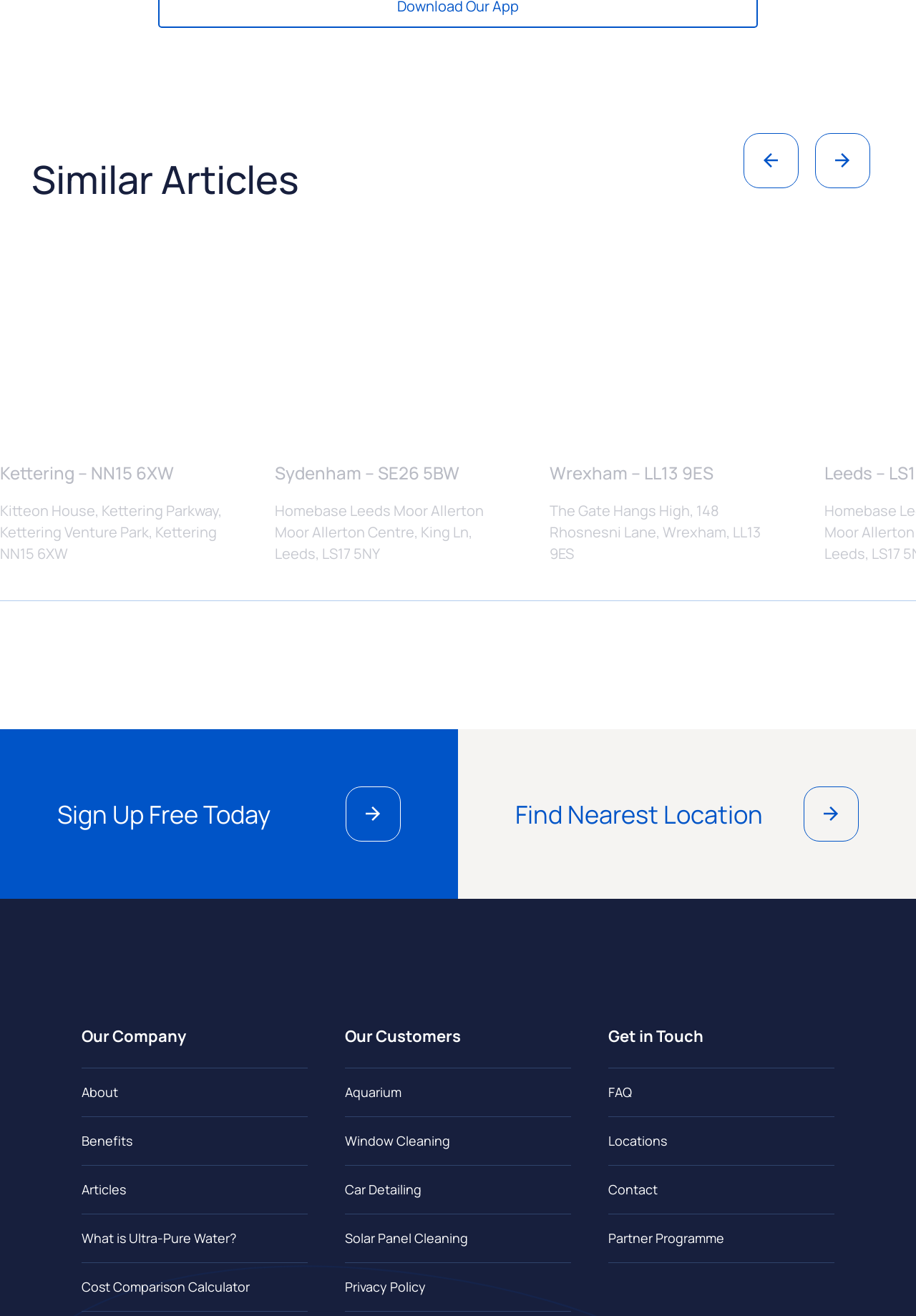Locate the bounding box coordinates of the element to click to perform the following action: 'Sign up for free today'. The coordinates should be given as four float values between 0 and 1, in the form of [left, top, right, bottom].

[0.0, 0.554, 0.5, 0.683]